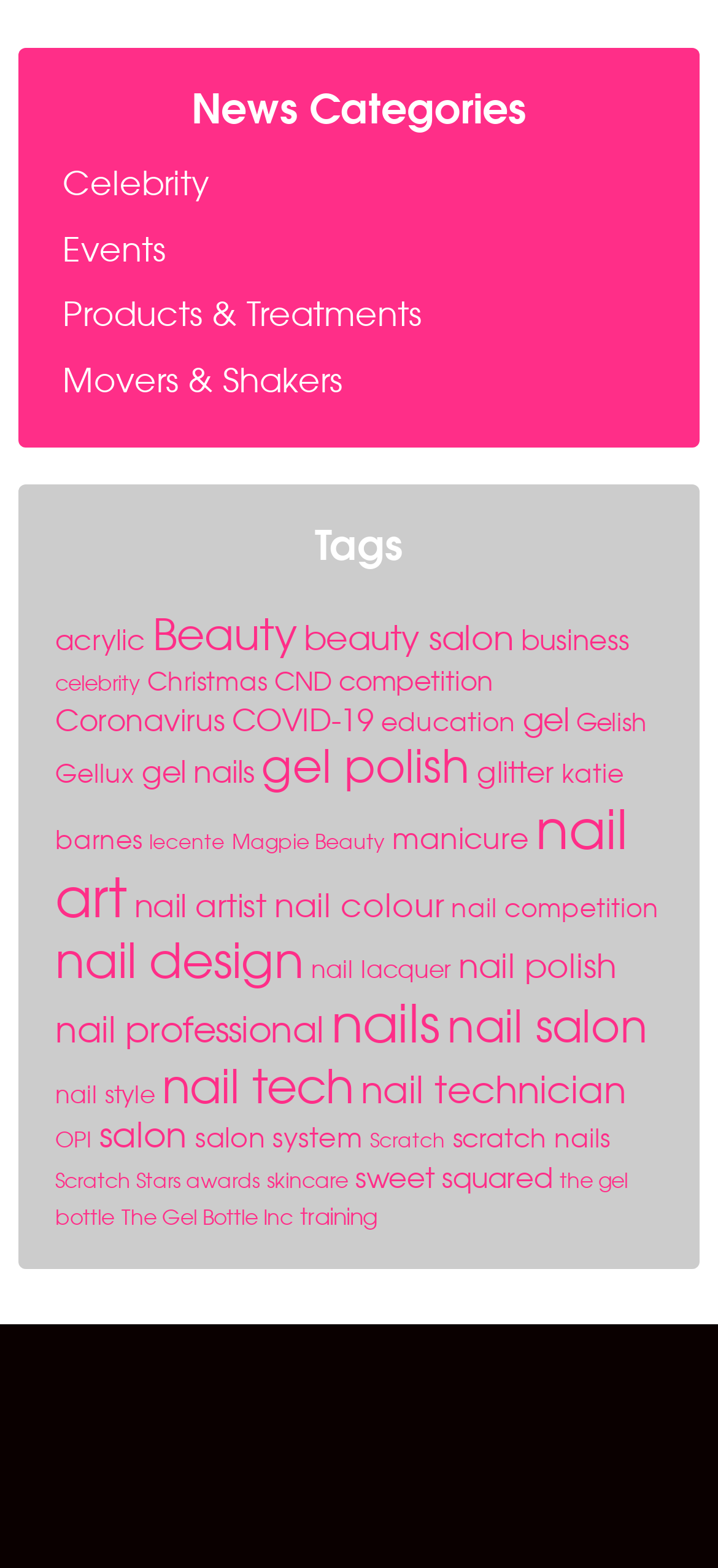Could you specify the bounding box coordinates for the clickable section to complete the following instruction: "Visit the 'TRENDVIN' website"?

None